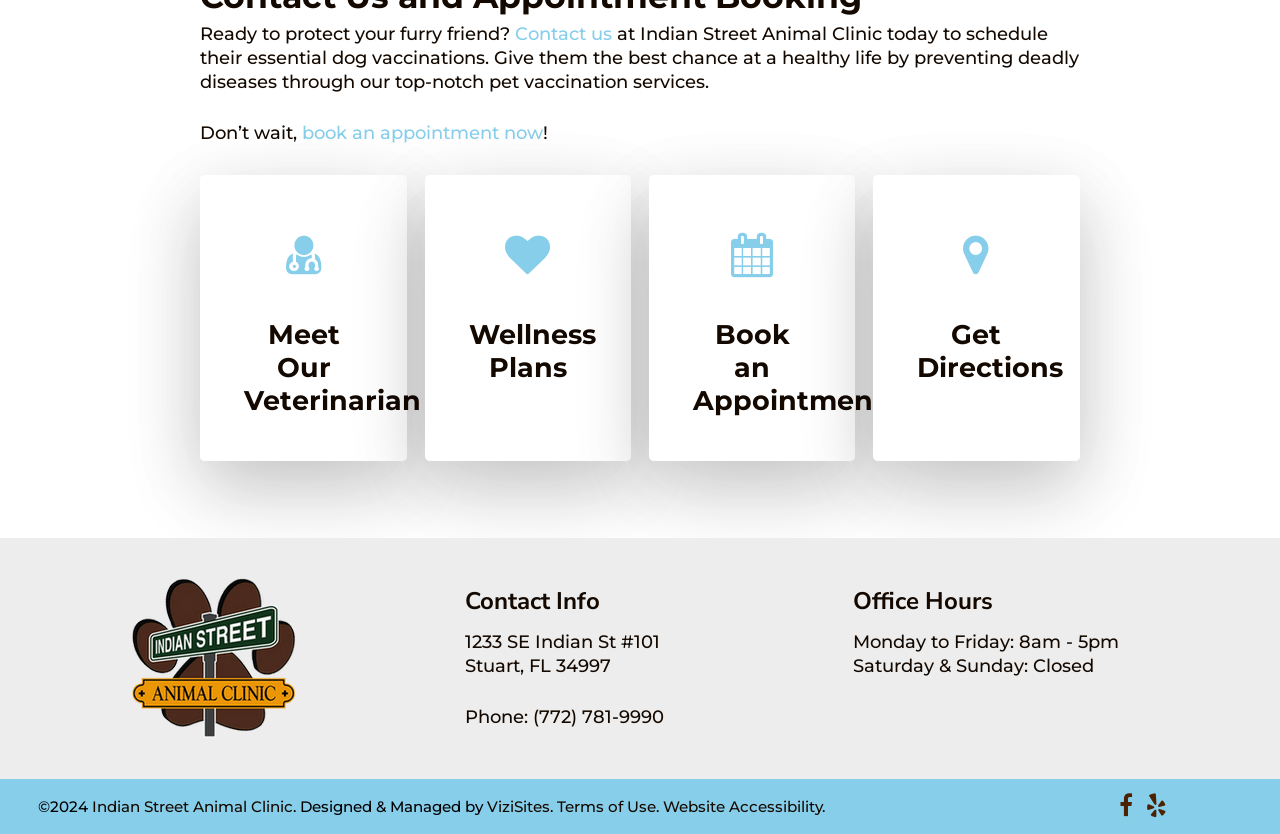Respond to the question below with a single word or phrase:
What is the name of the veterinarian?

Not mentioned